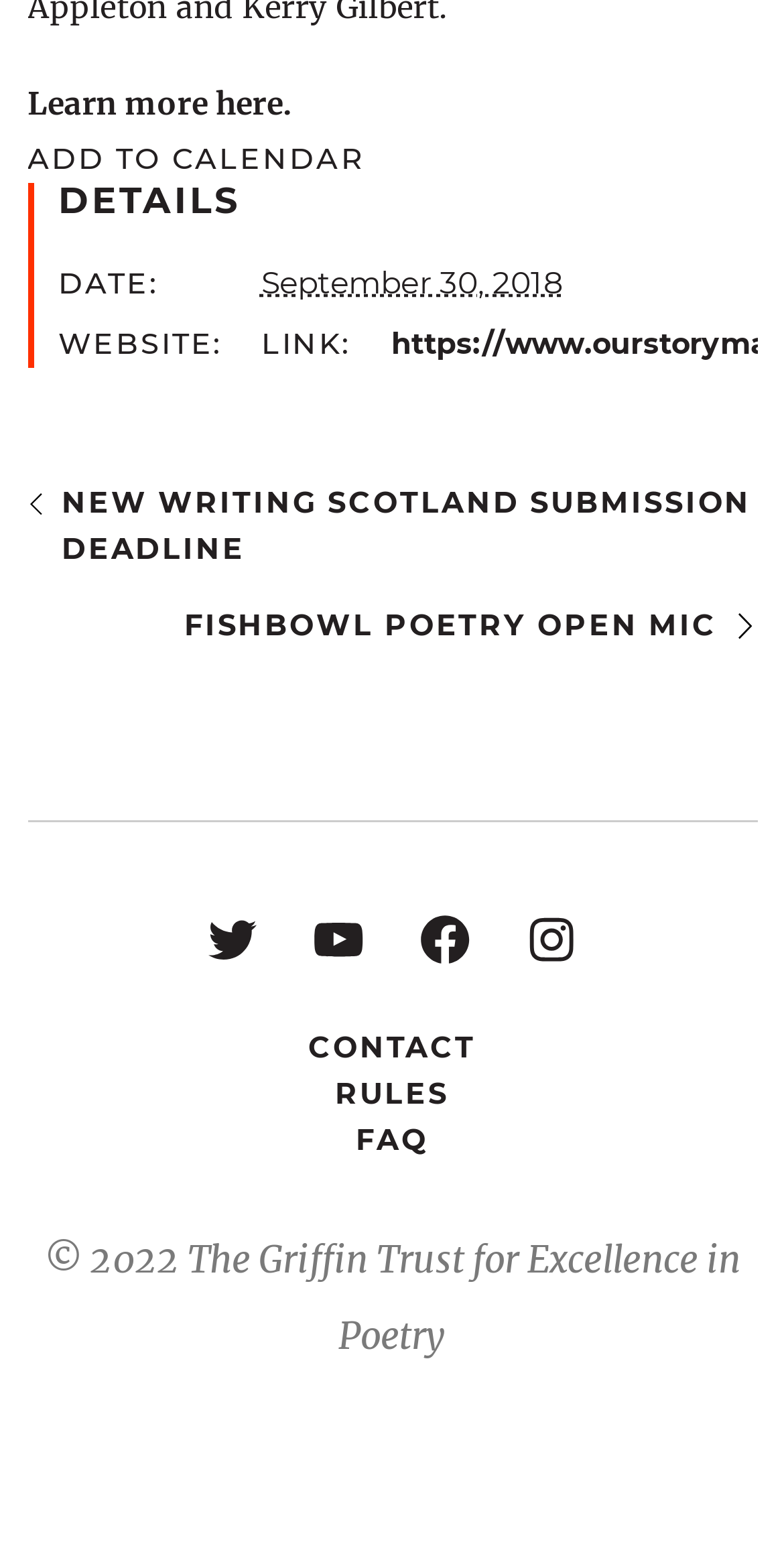Identify and provide the bounding box for the element described by: "Springwater-Wayland EMS".

None